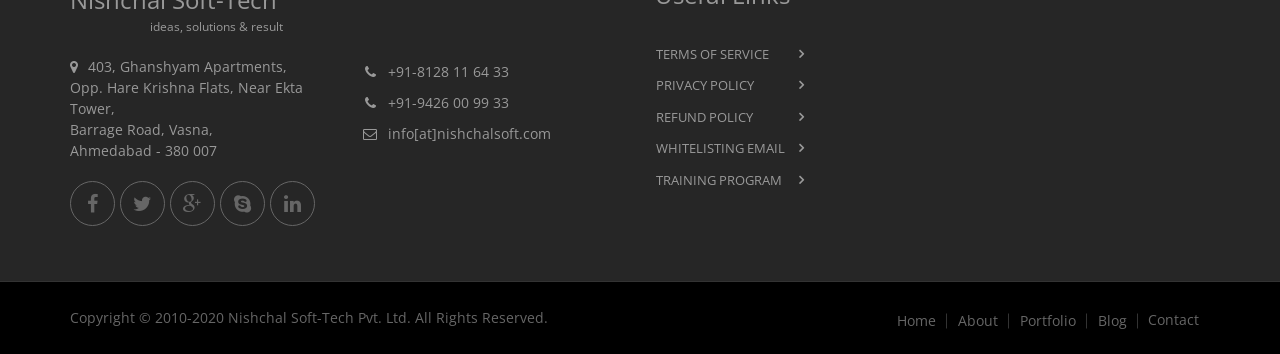What is the company's email address?
We need a detailed and exhaustive answer to the question. Please elaborate.

I found the company's email address by looking at the static text elements at the top of the webpage, which provide the email address.